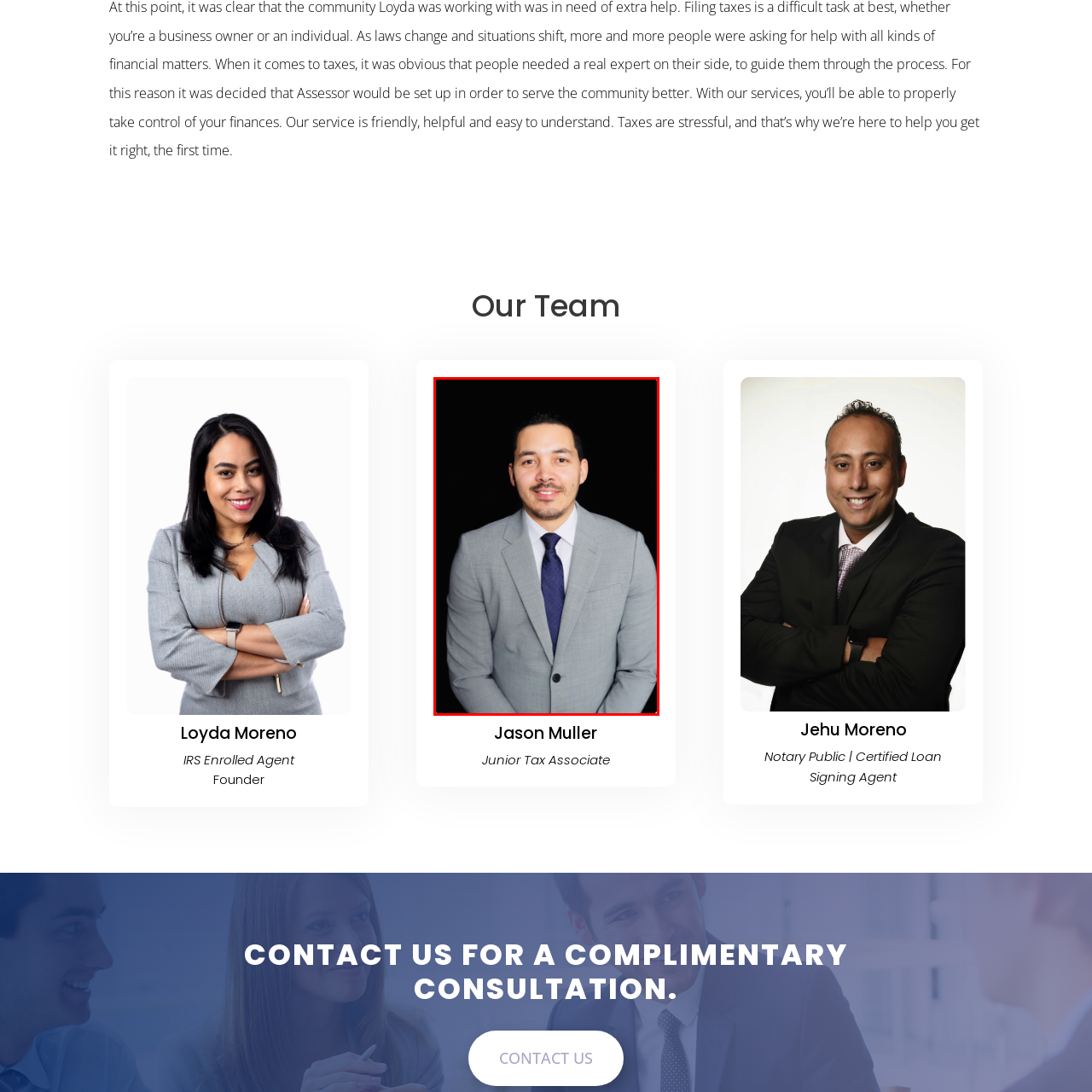Study the part of the image enclosed in the turquoise frame and answer the following question with detailed information derived from the image: 
What is the color of Jason's suit?

The caption describes Jason's attire, stating that he is dressed in a light gray suit, which suggests a professional and polished appearance.